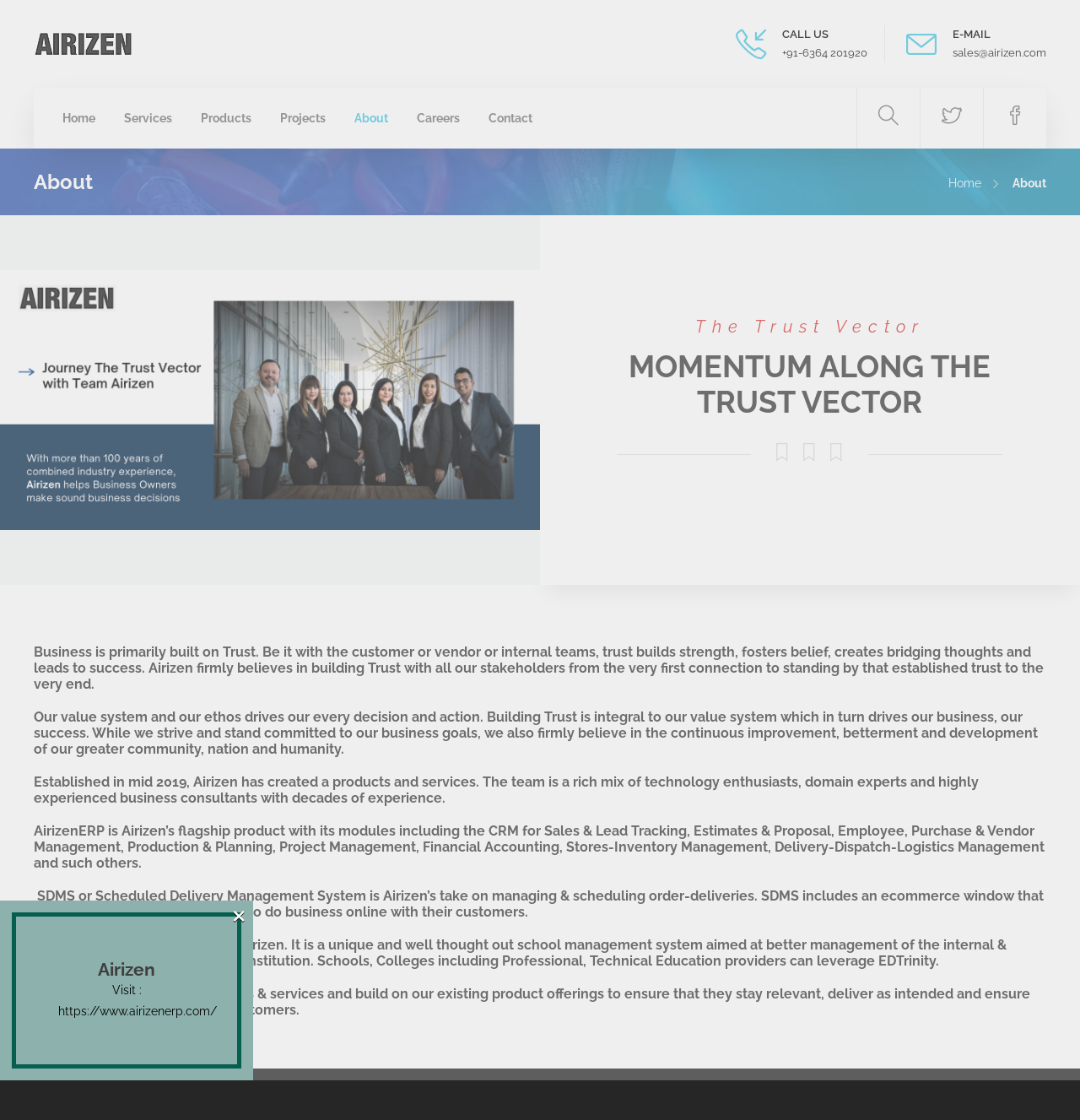What is the company name?
With the help of the image, please provide a detailed response to the question.

The company name is Airizen, which is mentioned in the logo at the top left corner of the webpage and also in the text 'About - AirizenERP'.